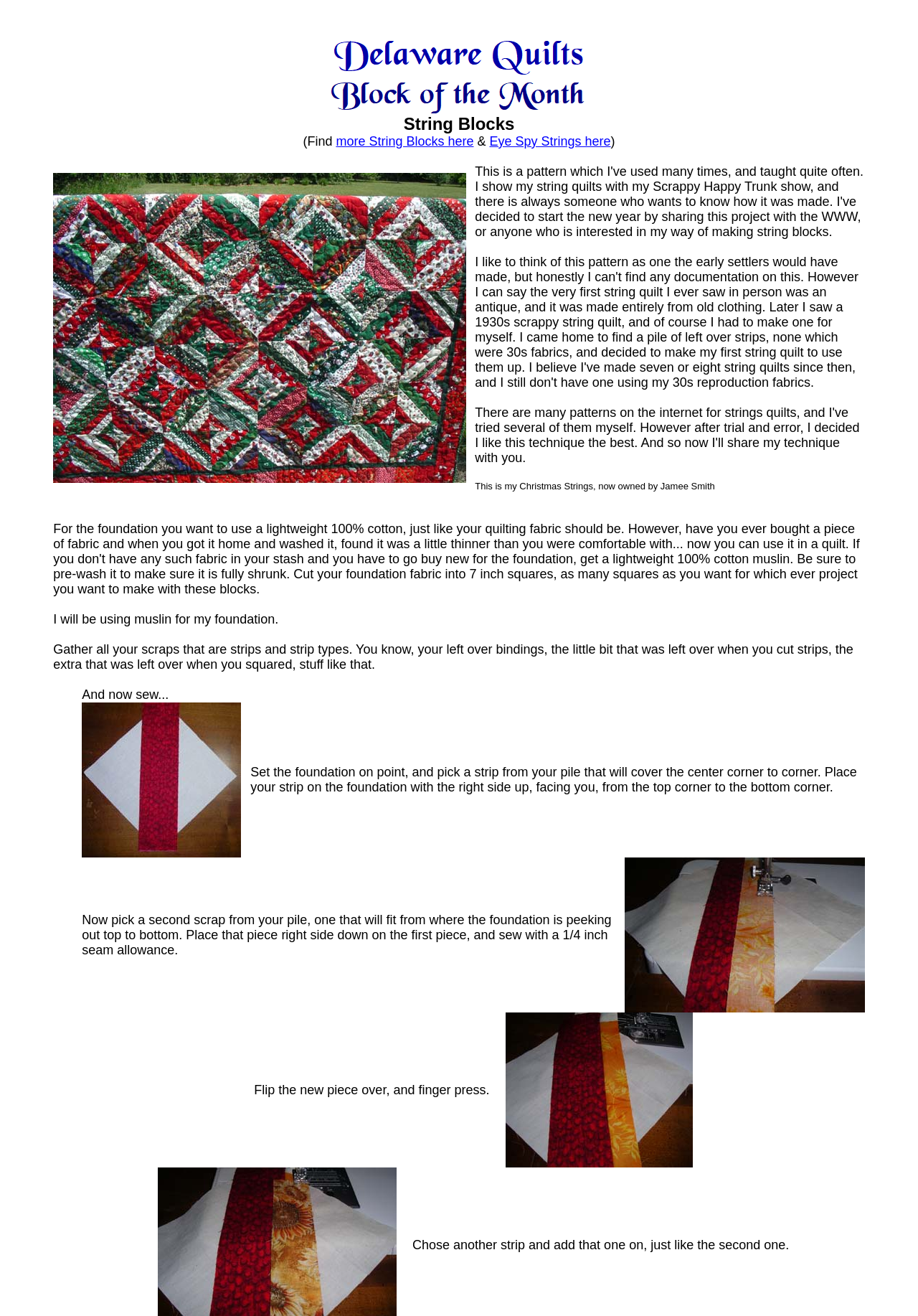Examine the image and give a thorough answer to the following question:
What is the author's preferred technique for making string blocks?

Based on the webpage content, the author has tried several techniques for making string blocks, but prefers the one described on the webpage. The author mentions that they like this technique the best and are sharing it with others.